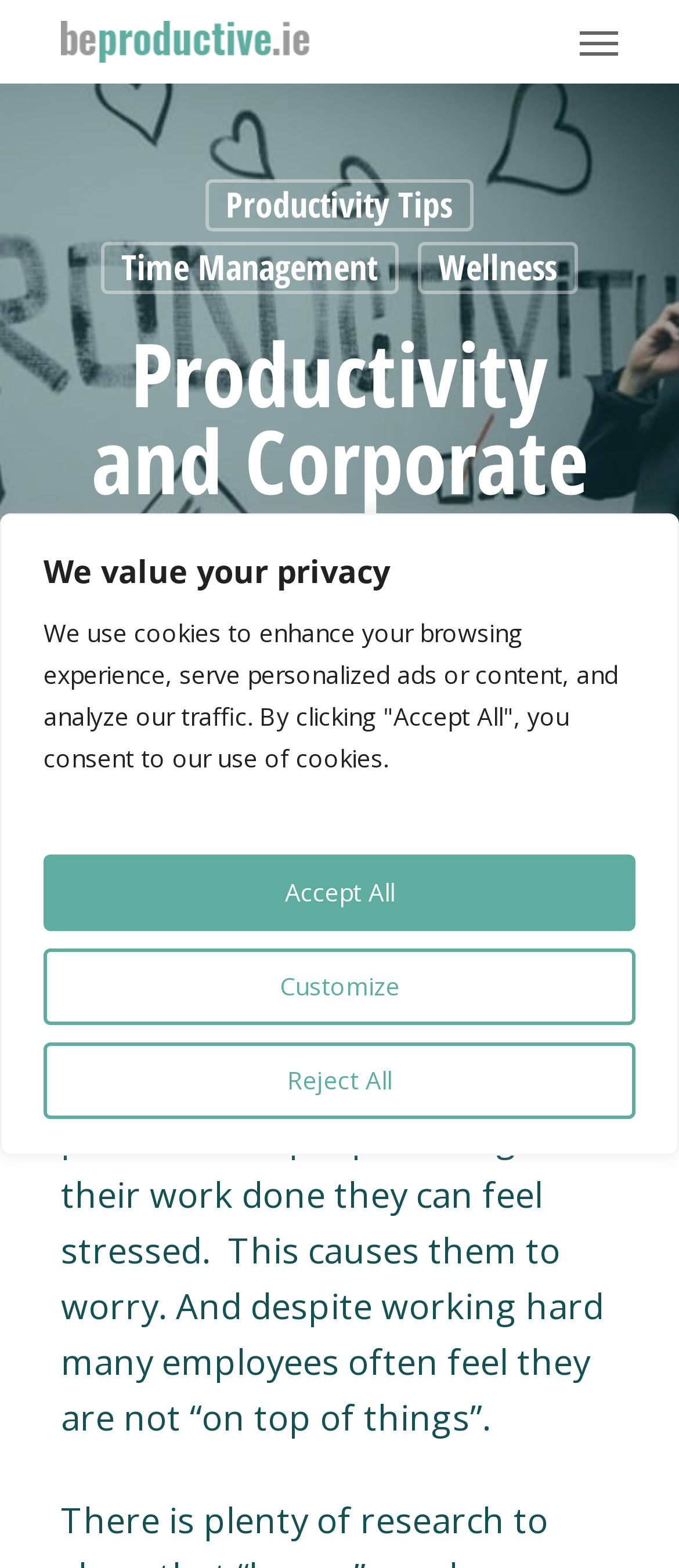Using the given description, provide the bounding box coordinates formatted as (top-left x, top-left y, bottom-right x, bottom-right y), with all values being floating point numbers between 0 and 1. Description: alt="BeProductive"

[0.09, 0.013, 0.457, 0.04]